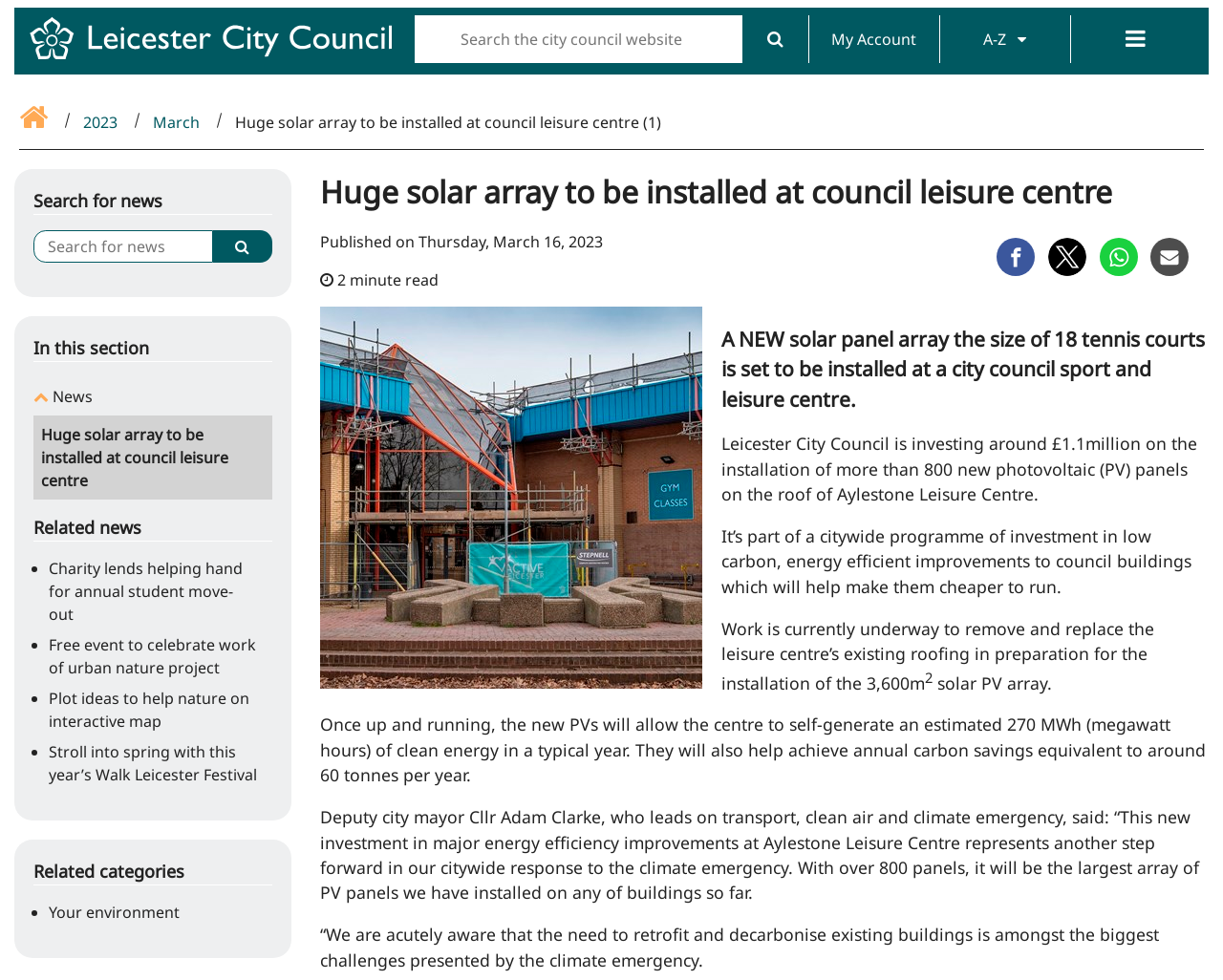How many new photovoltaic panels will be installed?
Please respond to the question with a detailed and well-explained answer.

I found the answer by reading the text 'Leicester City Council is investing around £1.1million on the installation of more than 800 new photovoltaic (PV) panels...' which mentions the number of new panels to be installed.